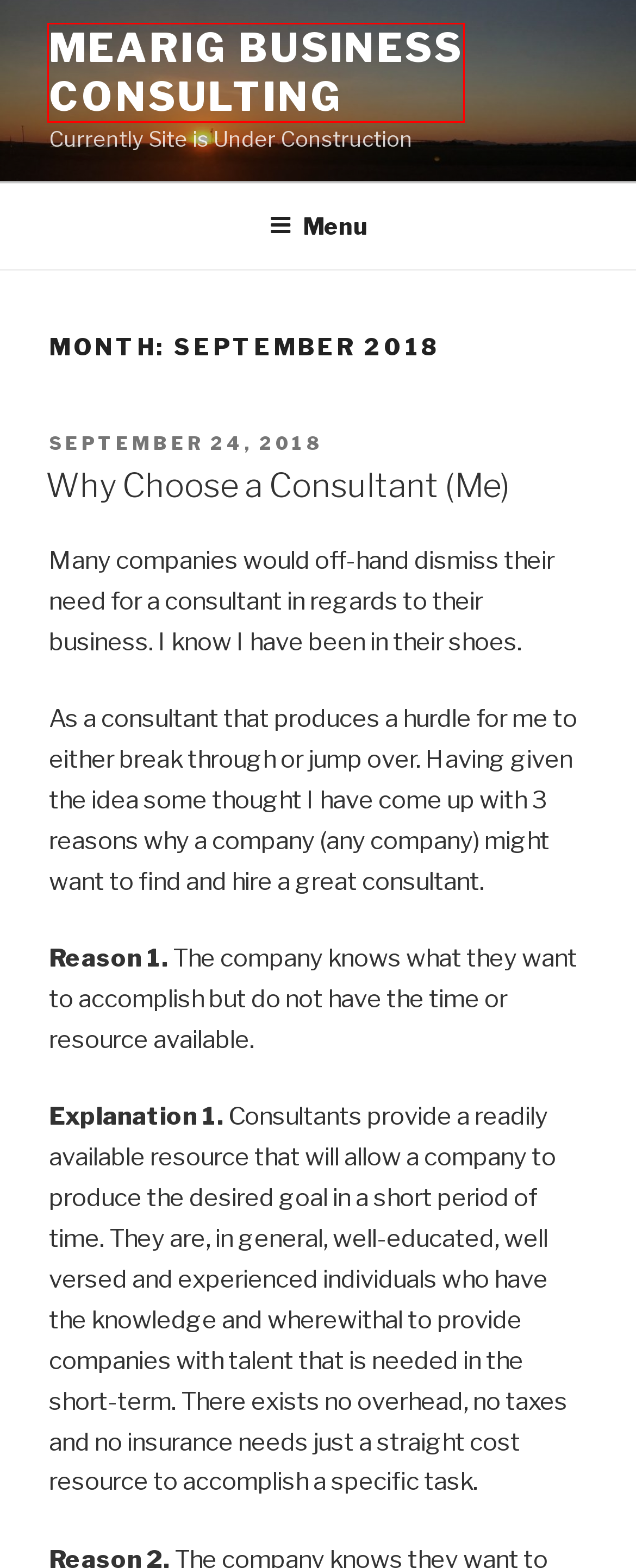You are presented with a screenshot of a webpage containing a red bounding box around an element. Determine which webpage description best describes the new webpage after clicking on the highlighted element. Here are the candidates:
A. August 2018 – Mearig Business Consulting
B. March 2019 – Mearig Business Consulting
C. The Pyramid – Mearig Business Consulting
D. Why Choose a Consultant (Me) – Mearig Business Consulting
E. Comments for Mearig Business Consulting
F. Processes – Mearig Business Consulting
G. Blog Tool, Publishing Platform, and CMS – WordPress.org
H. Mearig Business Consulting – Currently Site is Under Construction

H